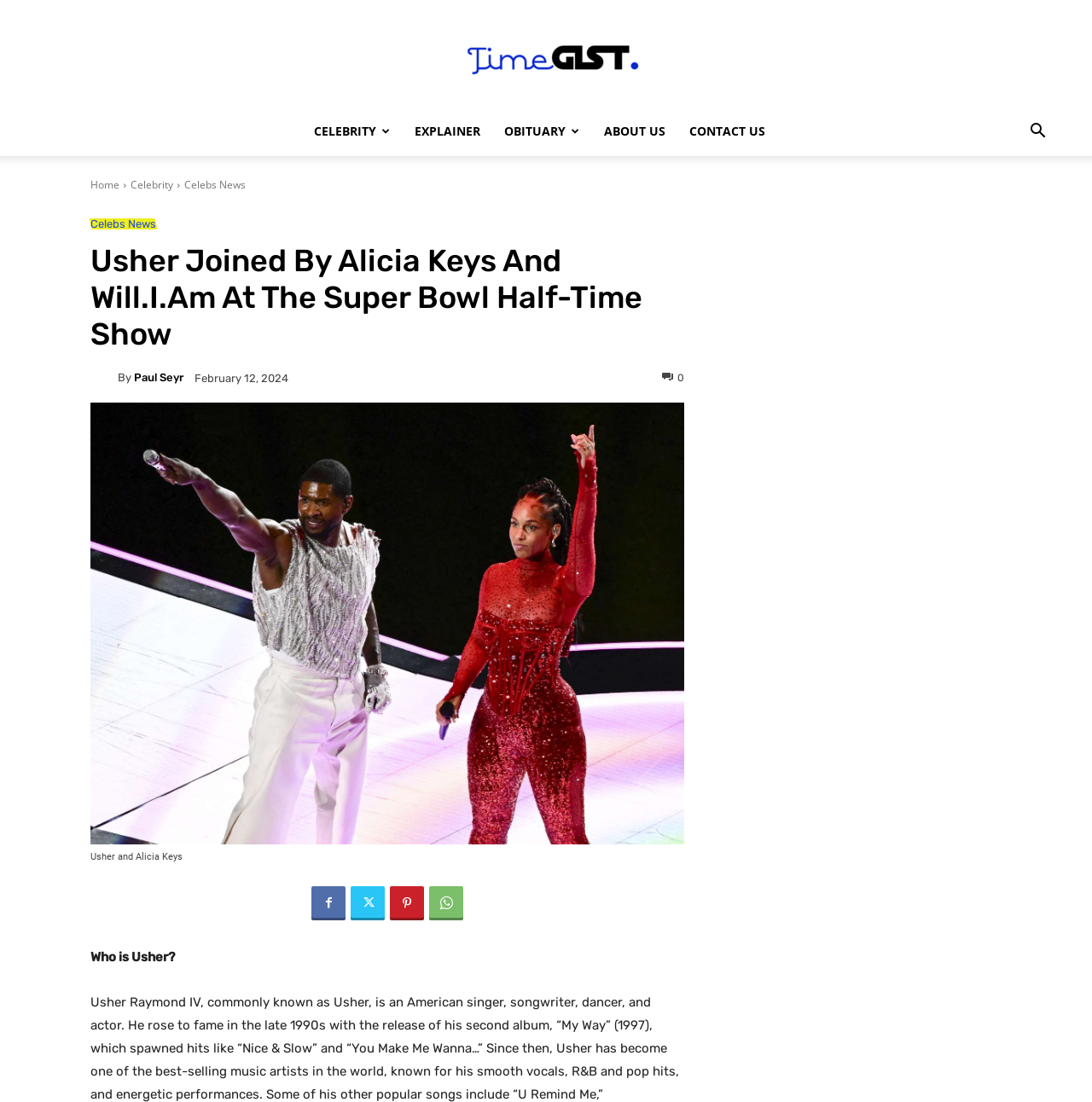Please indicate the bounding box coordinates for the clickable area to complete the following task: "Search for something". The coordinates should be specified as four float numbers between 0 and 1, i.e., [left, top, right, bottom].

[0.931, 0.113, 0.969, 0.128]